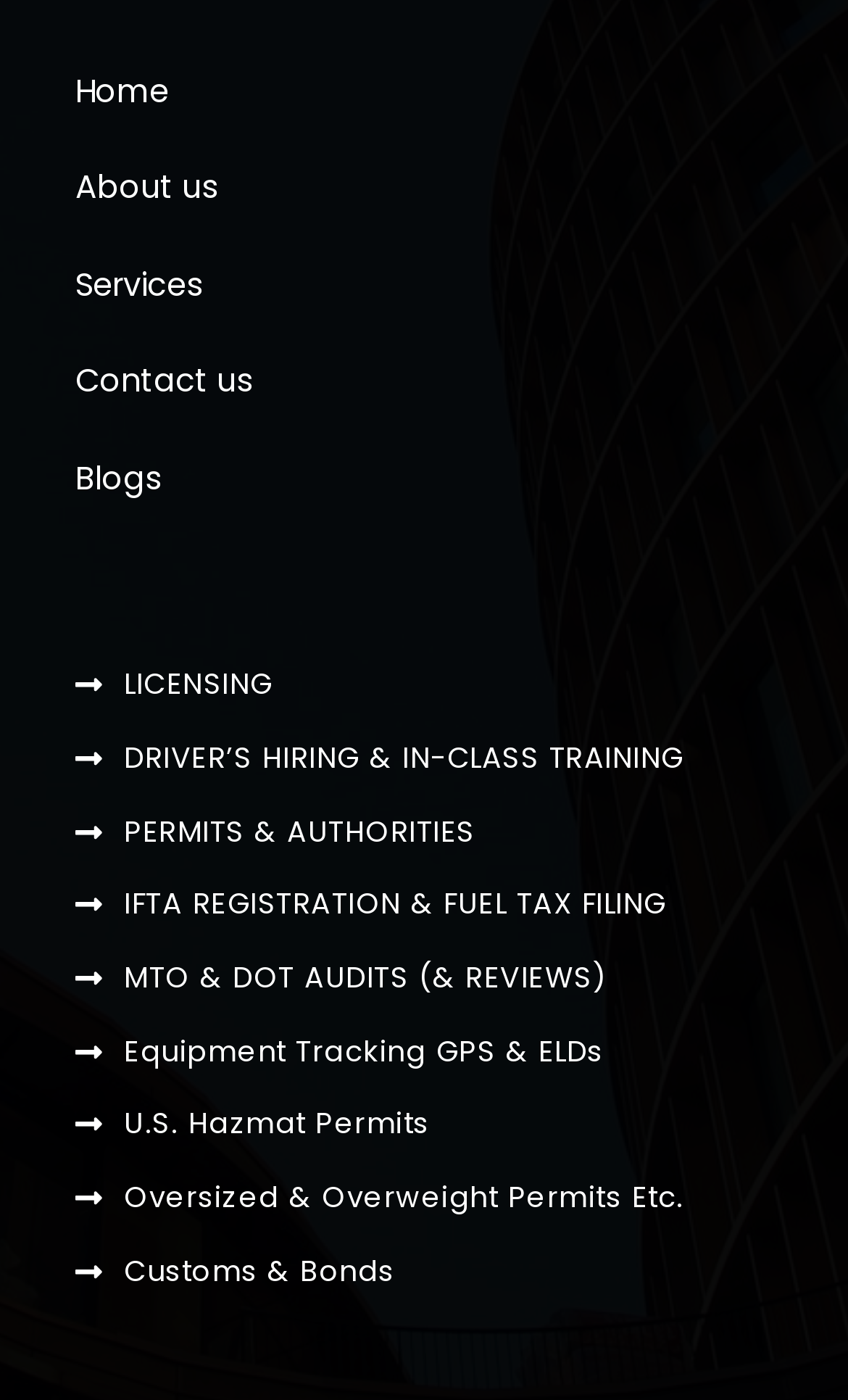What is the second service listed under the main services section?
Look at the image and answer the question with a single word or phrase.

DRIVER’S HIRING & IN-CLASS TRAINING